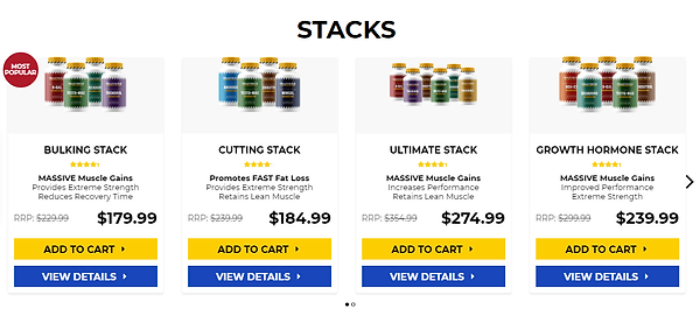Describe the image thoroughly.

The image displays a product selection overview for various supplement stacks designed for fitness enthusiasts. The top section features the heading "STACKS" prominently, indicating the focus on bundled supplements. Below this, four distinct supplement stacks are highlighted, each showcasing key features and pricing:

1. **Bulking Stack** - Touted as the "Most Popular" option, this stack is priced at $179.99 (reduced from an original price of $229.99) and claims to provide massive muscle gains along with extreme strength and reduced recovery time.

2. **Cutting Stack** - Priced at $184.99 (originally $239.99), this stack emphasizes promoting fast fat loss while retaining lean muscle, making it appealing for those looking to trim body fat.

3. **Ultimate Stack** - Retailing at $274.99 (down from $354.99), this option aims to increase performance and also supports significant muscle gains.

4. **Growth Hormone Stack** - This stack is available for $239.99, originally priced at $299.99, and focuses on improved performance alongside extreme strength.

Each stack includes a call-to-action button labeled "ADD TO CART" and a link to "VIEW DETAILS" for further product information. The overall layout is clean and visually appealing, designed to cater to fitness enthusiasts looking to enhance their exercise regimens with these targeted supplements.